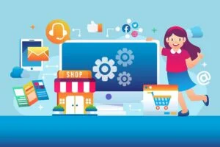Break down the image and describe every detail you can observe.

The image showcases a vibrant and engaging illustration centered around online shopping and digital marketing. A cheerful character, depicted with dark hair and a red shirt, stands next to a large computer screen displaying gears, symbolizing the mechanics of e-commerce. Surrounding her are various icons representing different aspects of online interaction—such as social media platforms, email notifications, and shopping carts—indicating a modern digital landscape. In the foreground, a small storefront and promotional materials hint at the connection between traditional retail and the evolving online marketplace. This dynamic scene encapsulates the blend of technology and business, highlighting the importance of adapting to digital trends in today's economy.